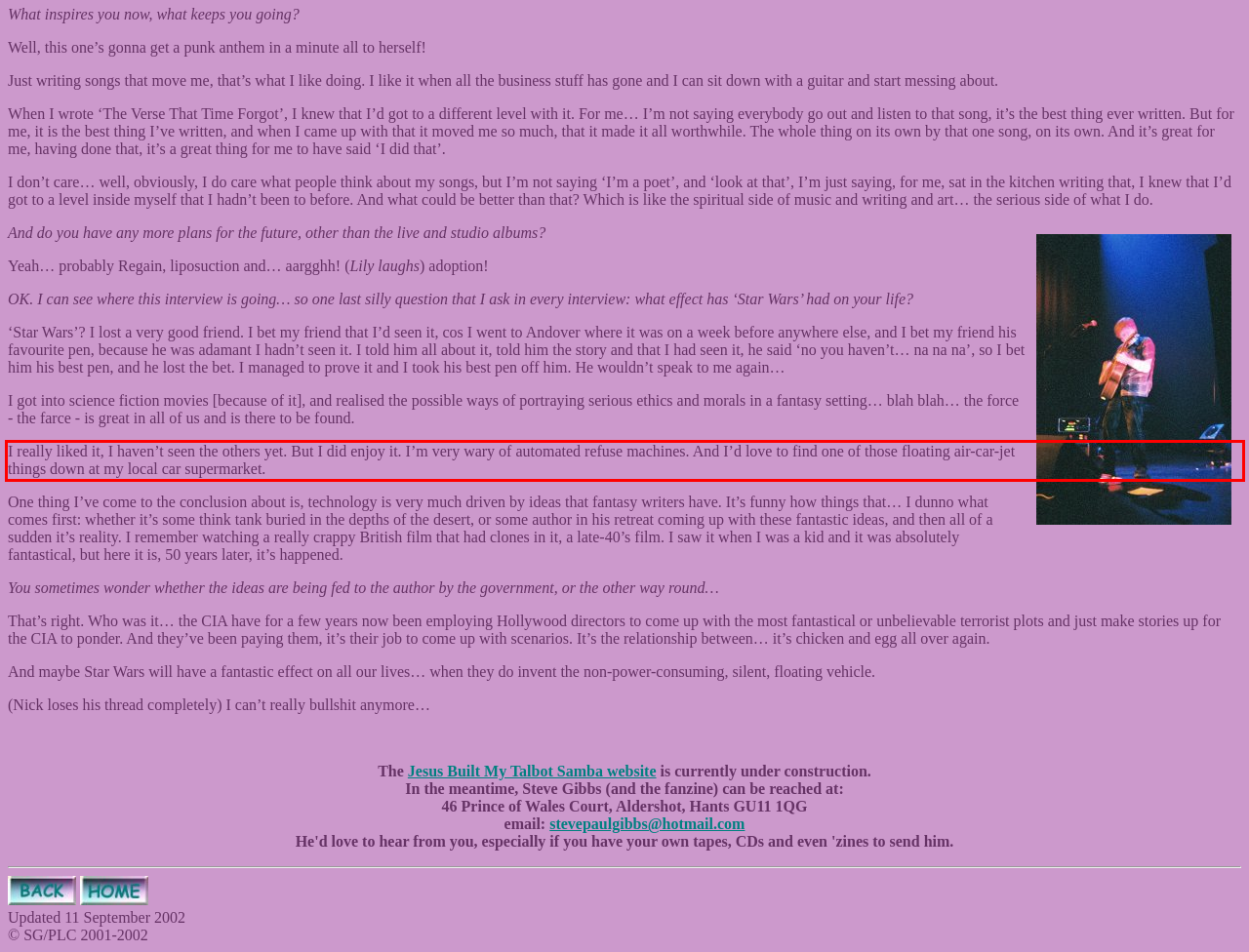Given a webpage screenshot, identify the text inside the red bounding box using OCR and extract it.

I really liked it, I haven’t seen the others yet. But I did enjoy it. I’m very wary of automated refuse machines. And I’d love to find one of those floating air-car-jet things down at my local car supermarket.